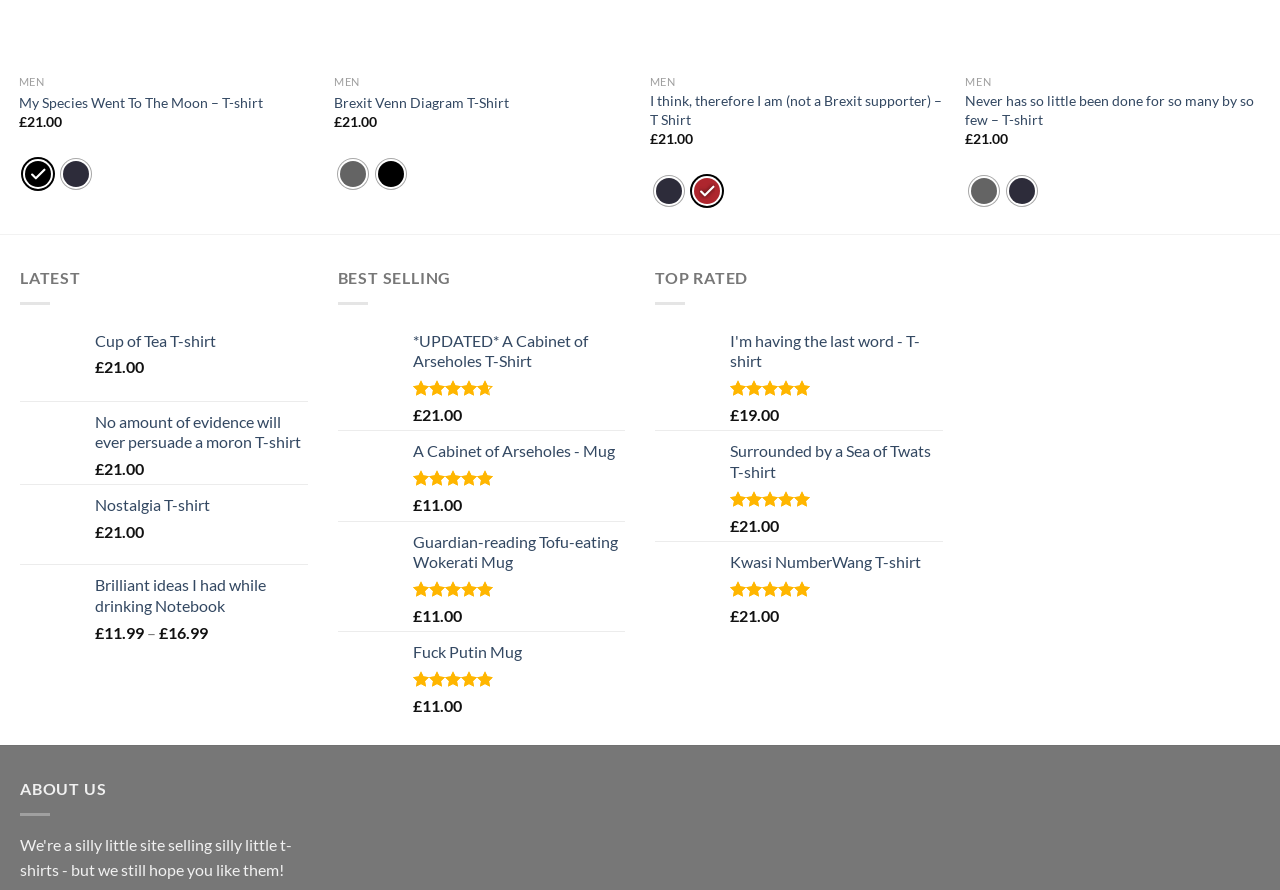Pinpoint the bounding box coordinates of the clickable element to carry out the following instruction: "Click the I think, therefore I am (not a Brexit supporter) – T Shirt link."

[0.508, 0.103, 0.739, 0.145]